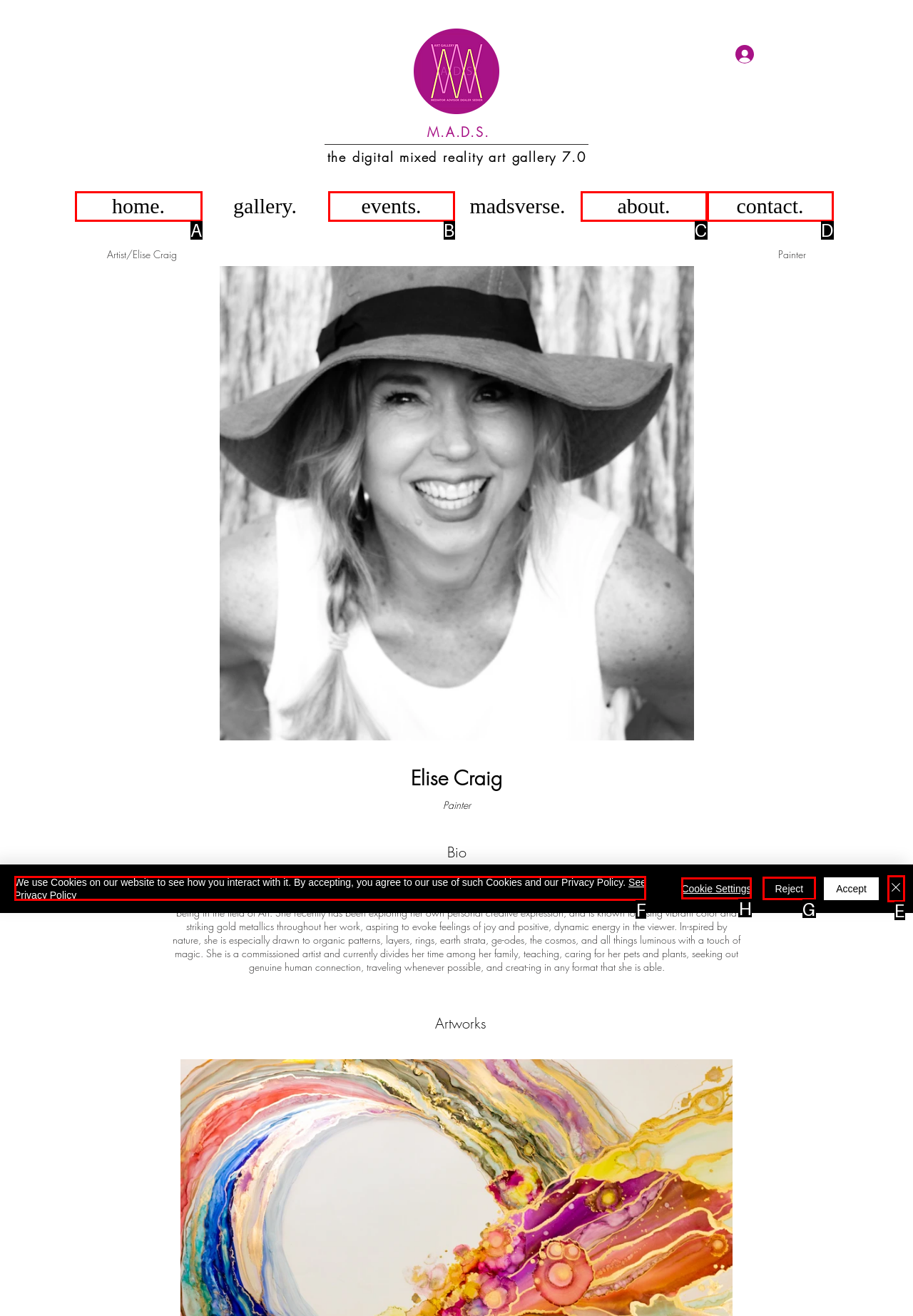Determine the HTML element that aligns with the description: See Privacy Policy
Answer by stating the letter of the appropriate option from the available choices.

F